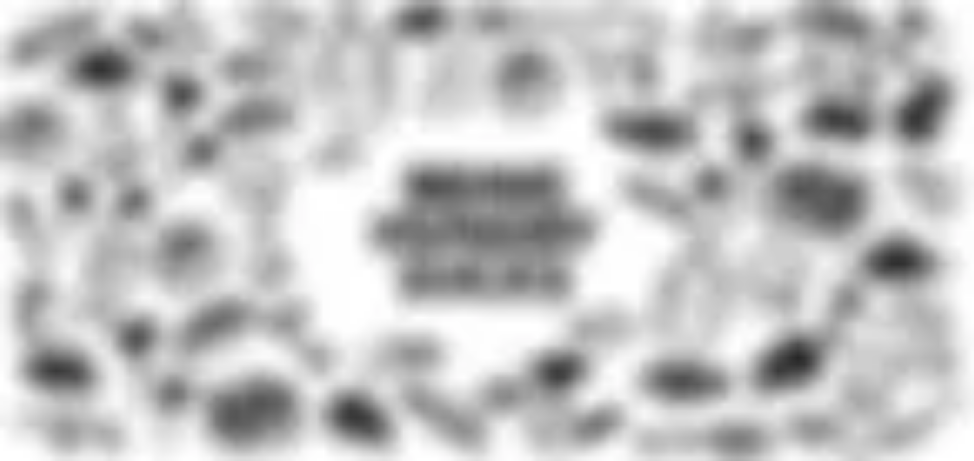Describe all the elements and aspects of the image comprehensively.

The image features a vibrant and intricate pattern composed of various illustrative elements that reflect the themes of food literacy and inclusivity. At the center, the text "MEALS COMMUNITY CONNECTION" stands out prominently, surrounded by a collage of icons representing diverse food items and community activities. This design symbolizes the efforts of ABLF (a food advocacy organization) to promote food security and community engagement. The combination of familiar culinary elements and a cohesive aesthetic emphasizes their mission to provide accessible support and resources to food-insecure individuals, while also celebrating community spirit and sustainability.